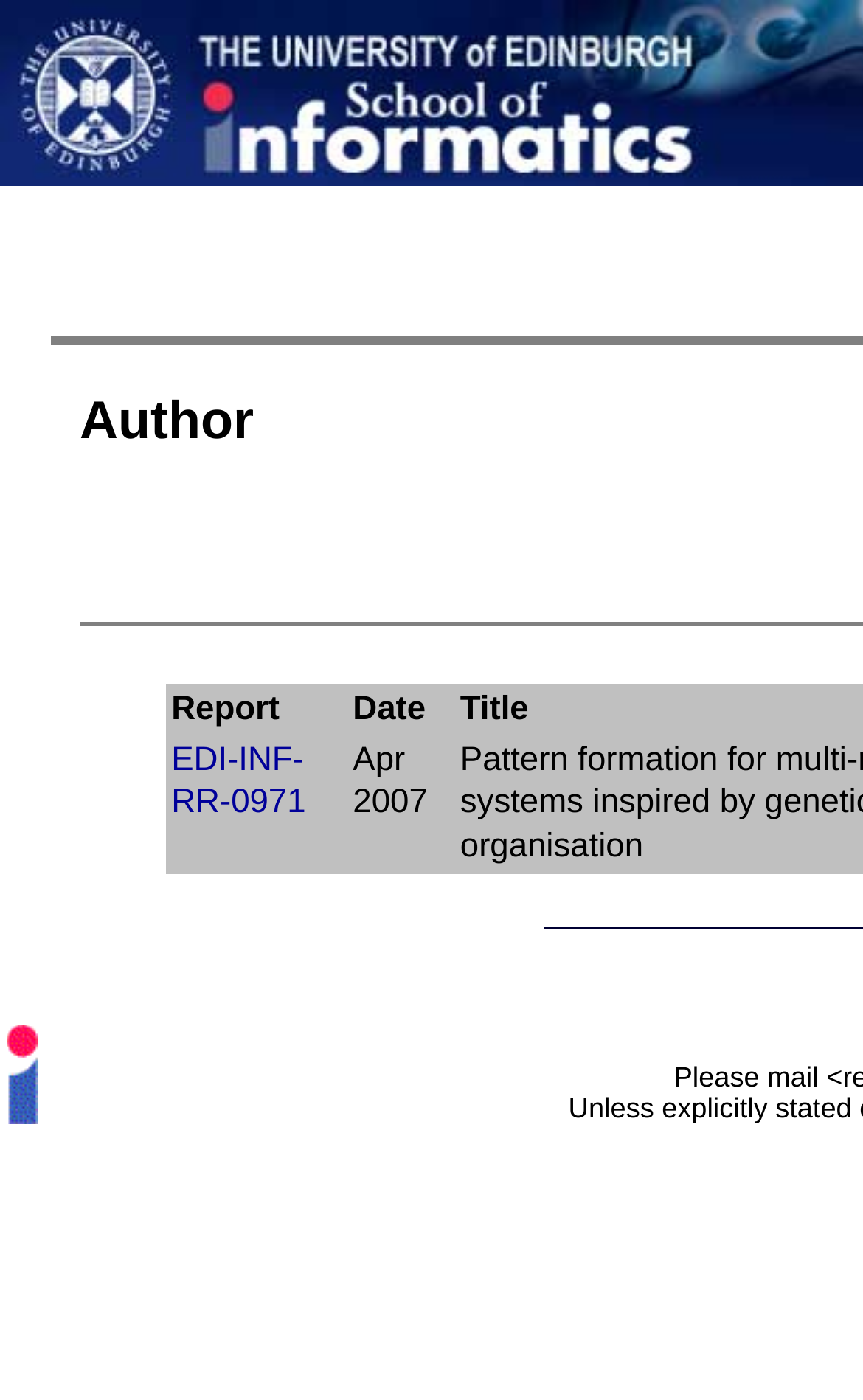What is the purpose of the link in the bottom-left corner?
With the help of the image, please provide a detailed response to the question.

There is a link in the bottom-left corner of the webpage, but its purpose is not clear from the context. It may be a navigation link or a link to another webpage, but without more information, it is difficult to determine its exact purpose.